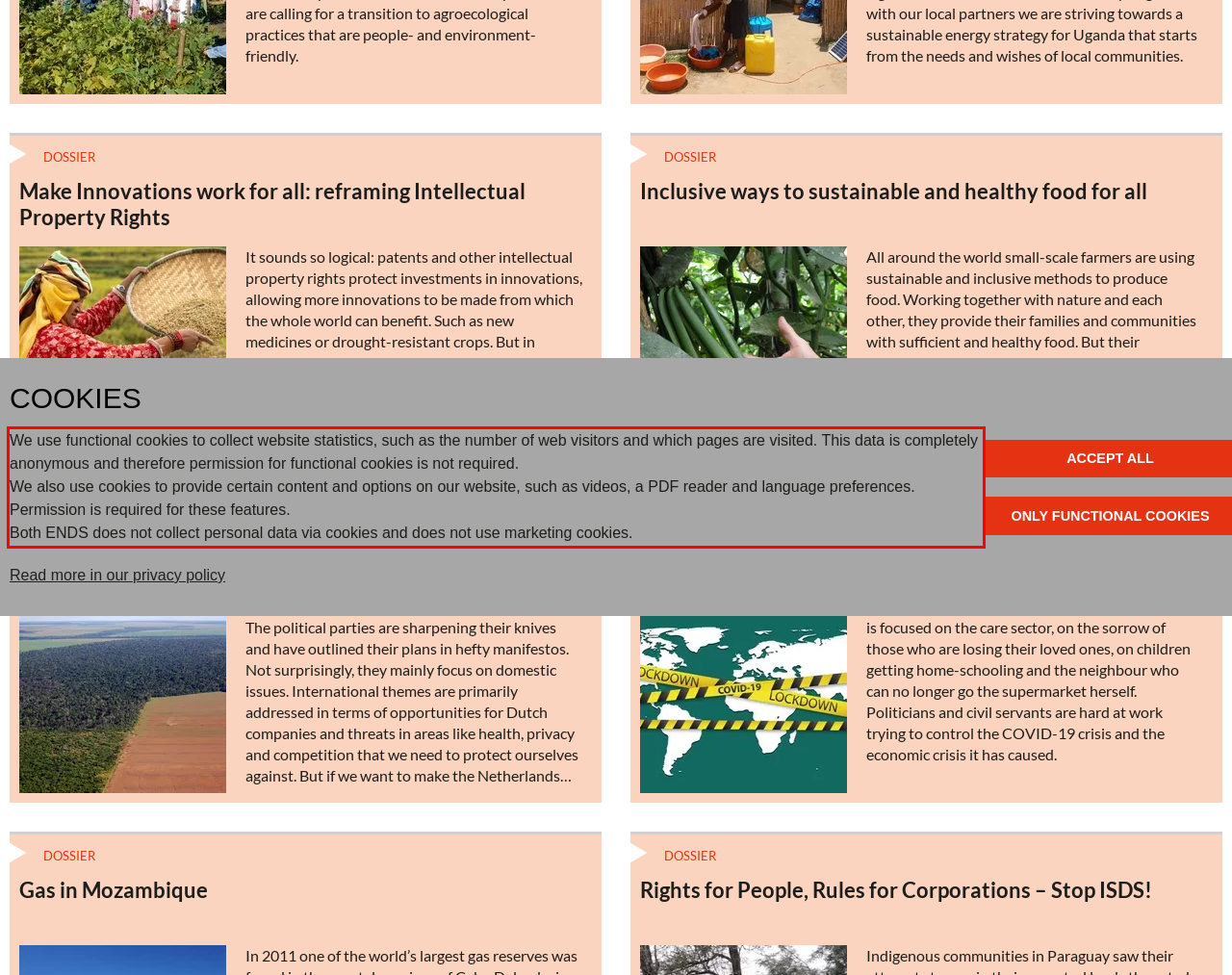Please examine the webpage screenshot and extract the text within the red bounding box using OCR.

We use functional cookies to collect website statistics, such as the number of web visitors and which pages are visited. This data is completely anonymous and therefore permission for functional cookies is not required. We also use cookies to provide certain content and options on our website, such as videos, a PDF reader and language preferences. Permission is required for these features. Both ENDS does not collect personal data via cookies and does not use marketing cookies.